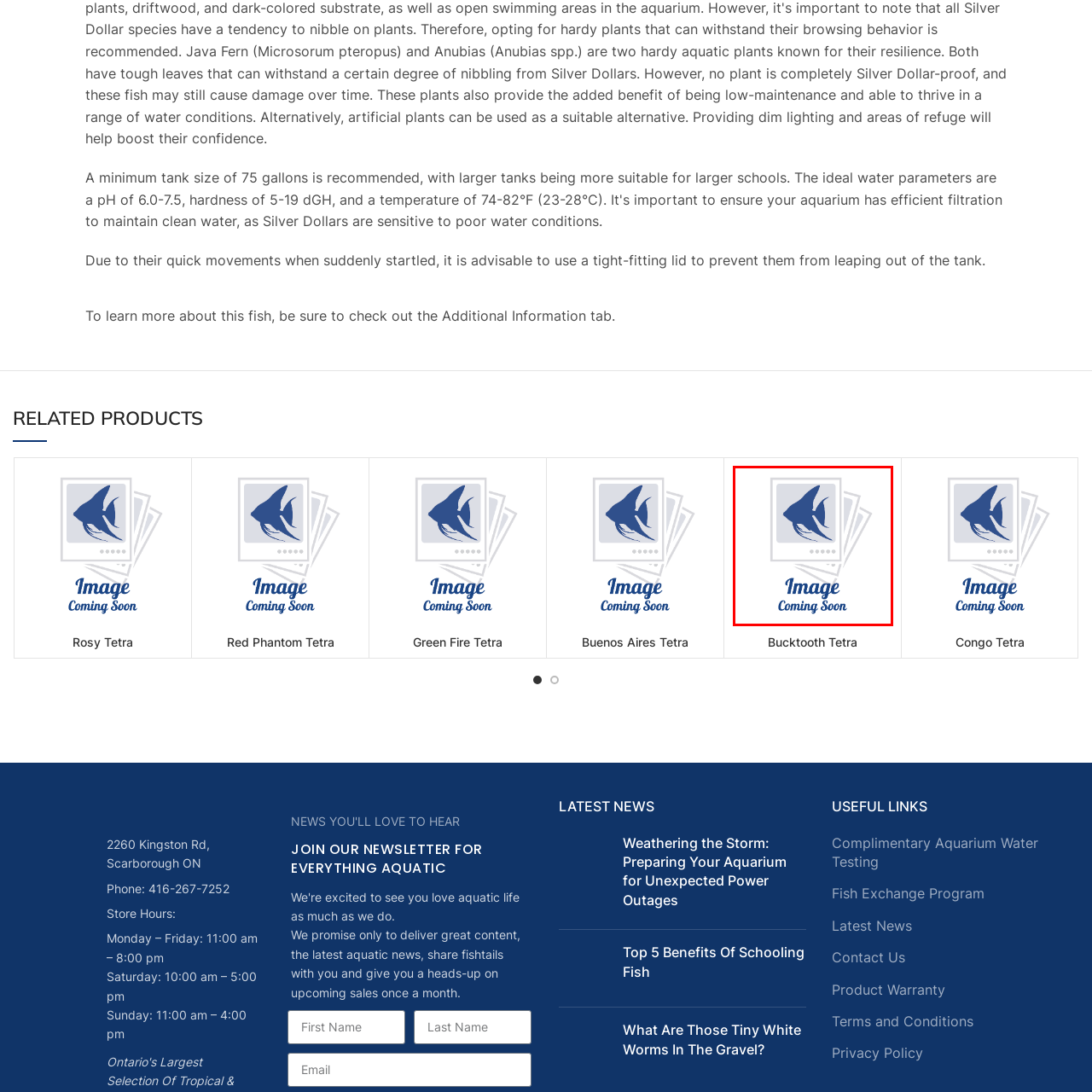What is the background of the image?
Please focus on the image surrounded by the red bounding box and provide a one-word or phrase answer based on the image.

Polaroid photo stack